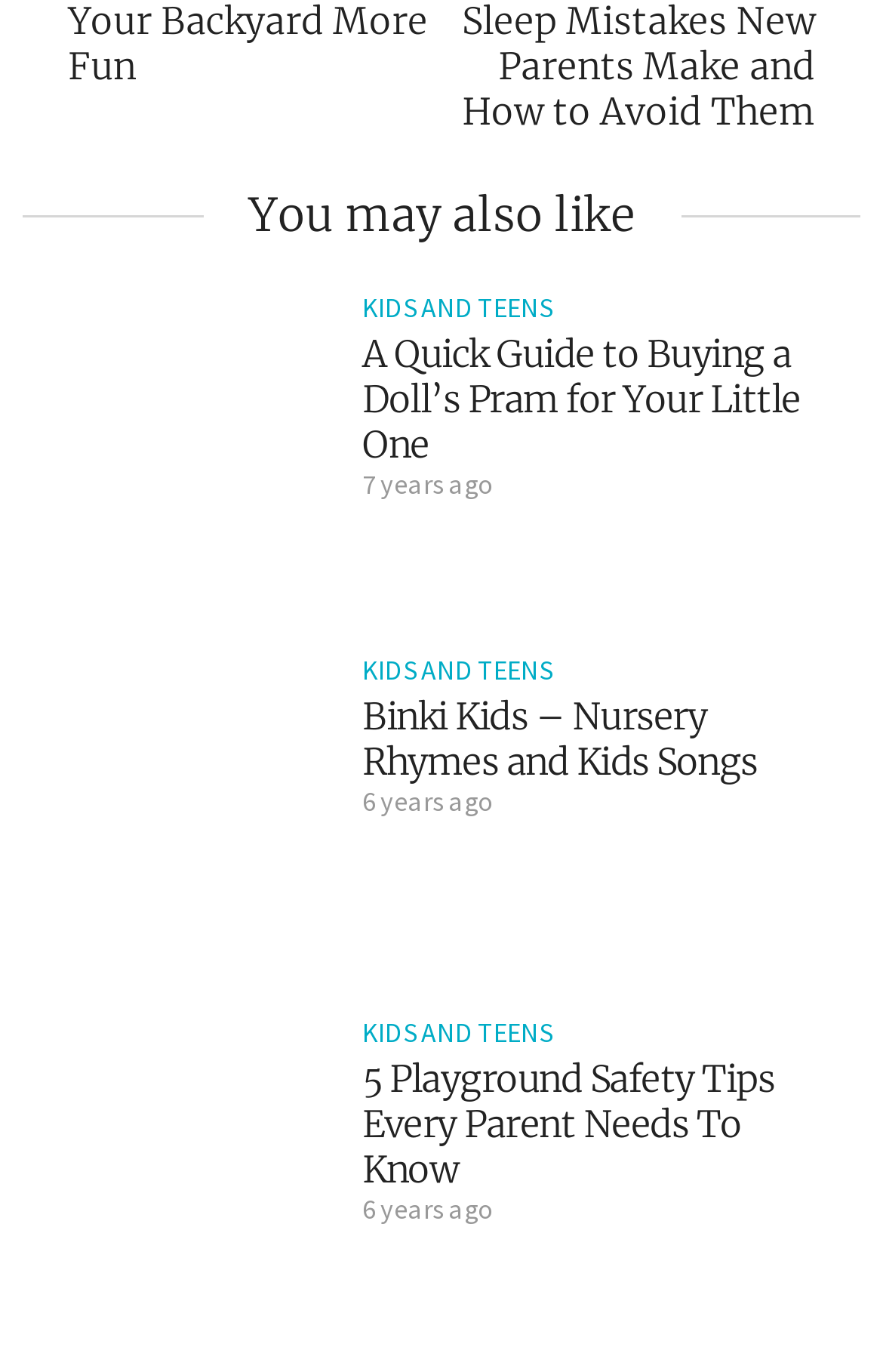Indicate the bounding box coordinates of the element that must be clicked to execute the instruction: "view the image 'Binki kids show'". The coordinates should be given as four float numbers between 0 and 1, i.e., [left, top, right, bottom].

[0.026, 0.48, 0.385, 0.711]